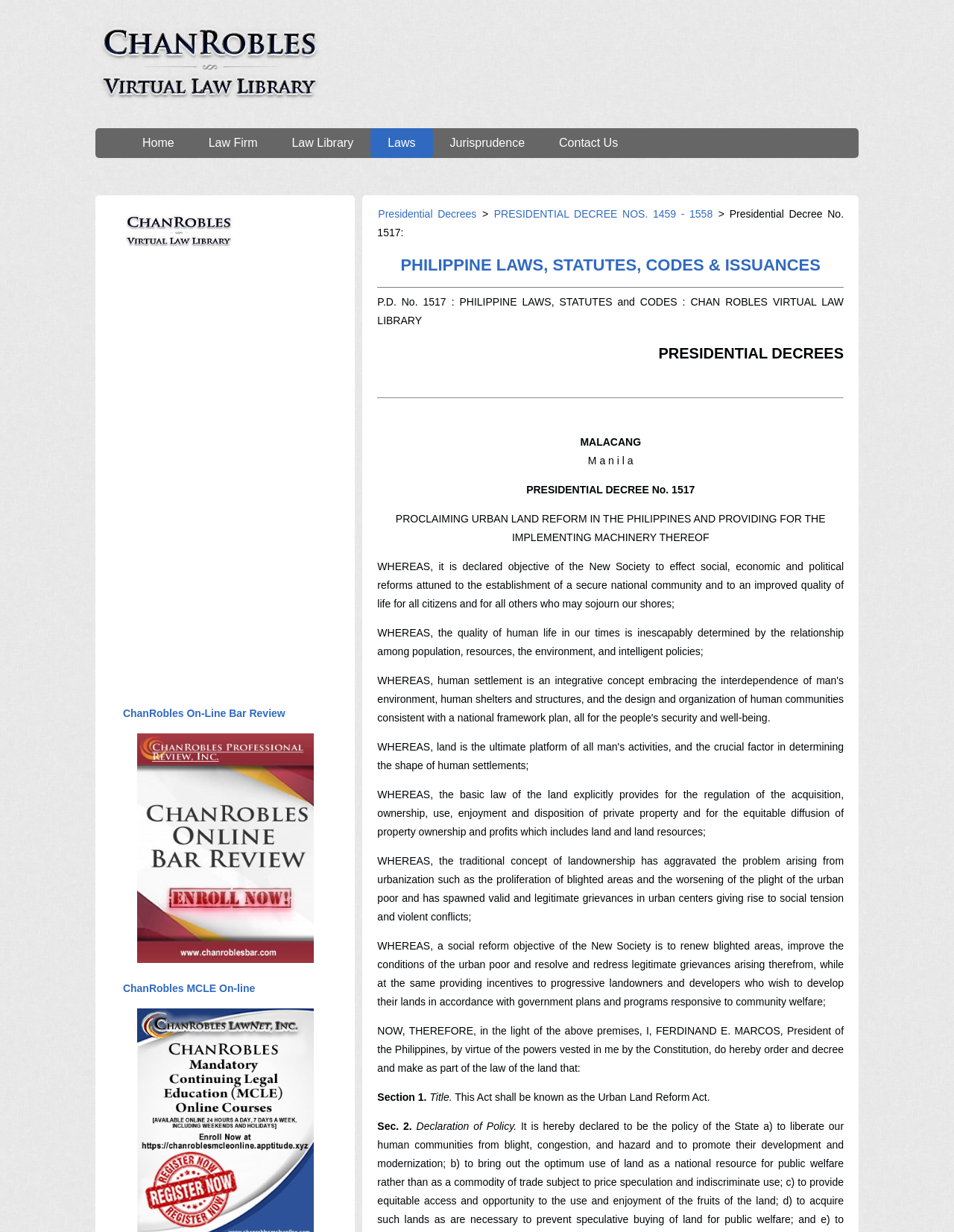Examine the screenshot and answer the question in as much detail as possible: What is the name of the law library mentioned on the webpage?

The name of the law library mentioned on the webpage is Chan Robles Virtual Law Library, which can be found in the text 'P.D. No. 1517 : PHILIPPINE LAWS, STATUTES and CODES : CHAN ROBLES VIRTUAL LAW LIBRARY'.